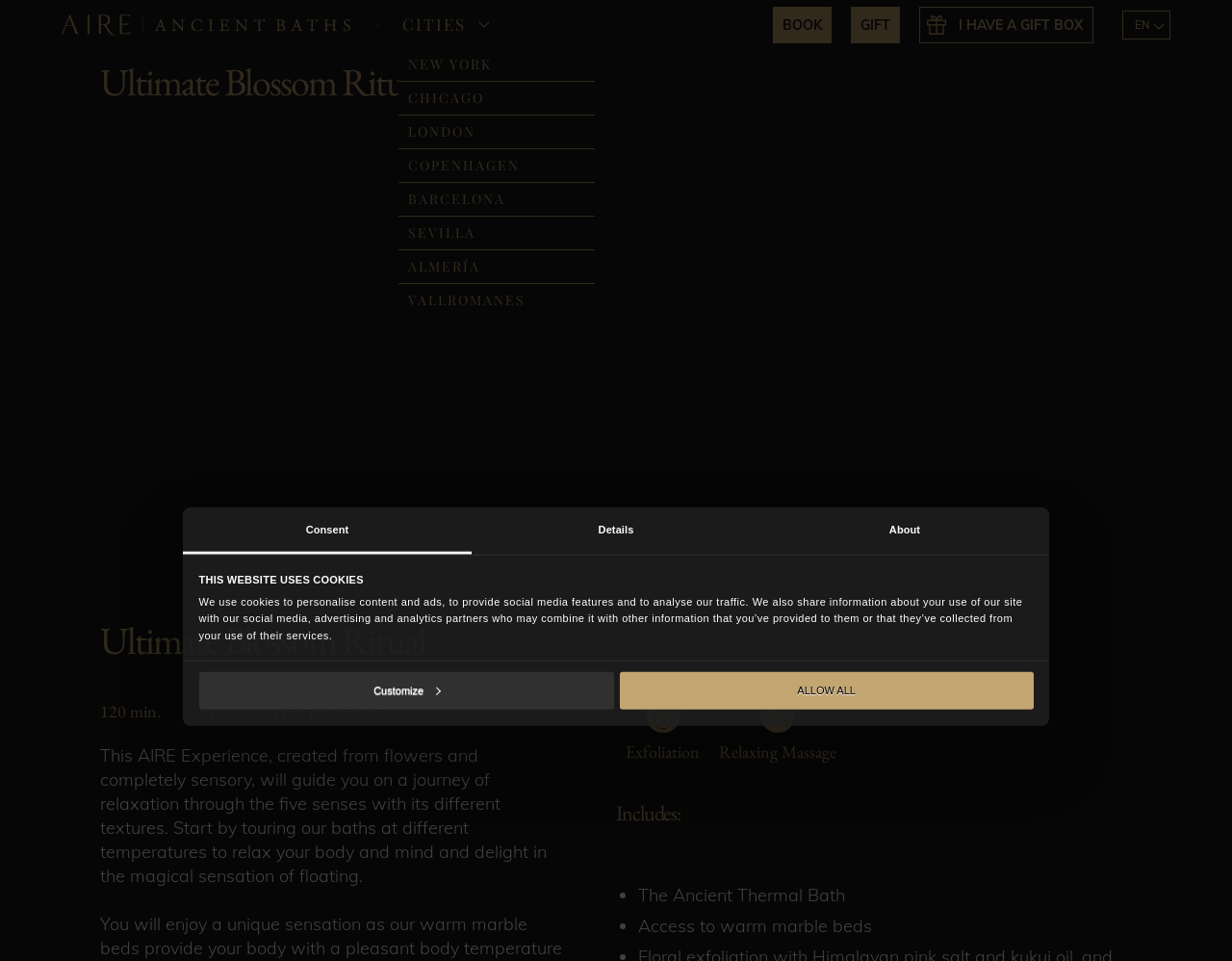Provide the bounding box coordinates of the section that needs to be clicked to accomplish the following instruction: "Visit 'Debt Consolidation'."

None